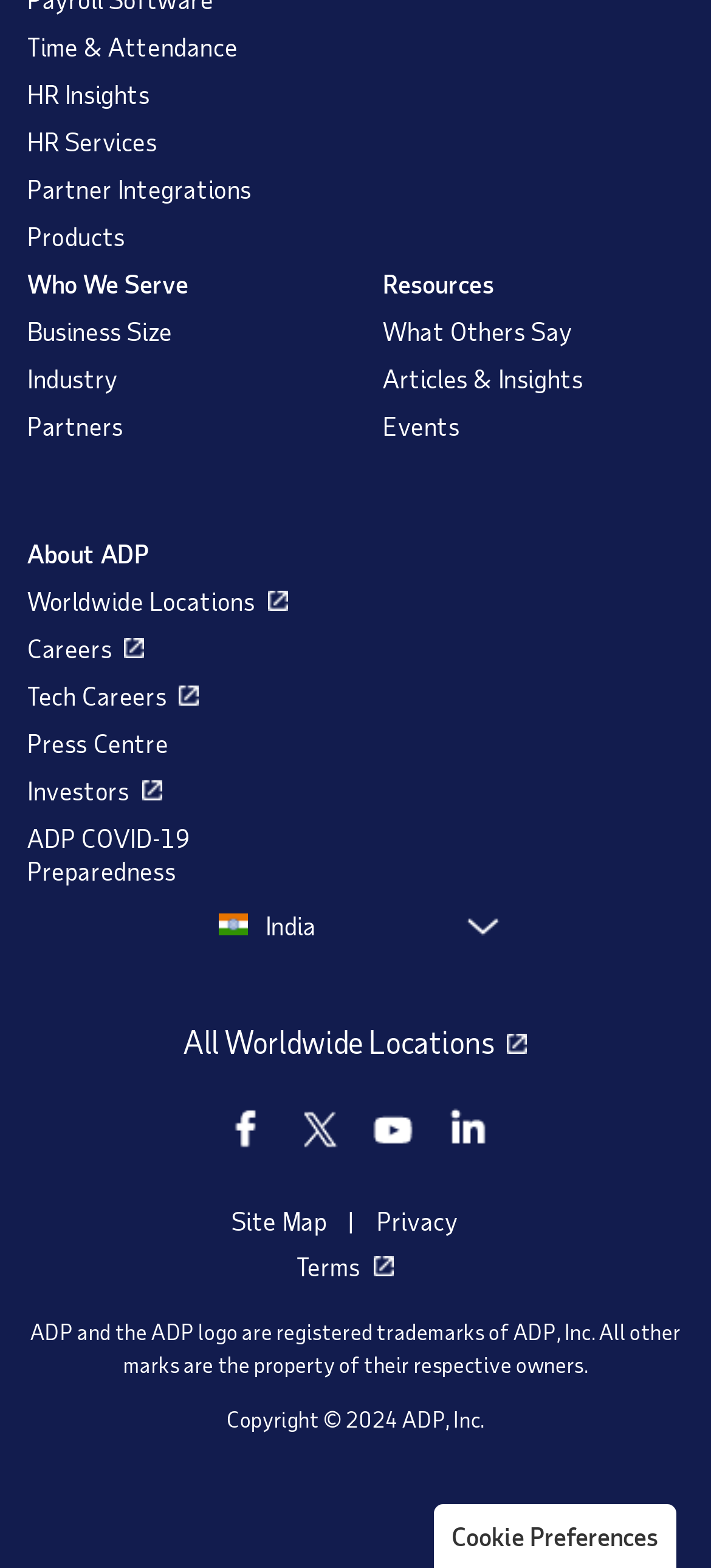Determine the bounding box coordinates of the section I need to click to execute the following instruction: "Follow ADP on LinkedIn". Provide the coordinates as four float numbers between 0 and 1, i.e., [left, top, right, bottom].

[0.614, 0.7, 0.701, 0.74]